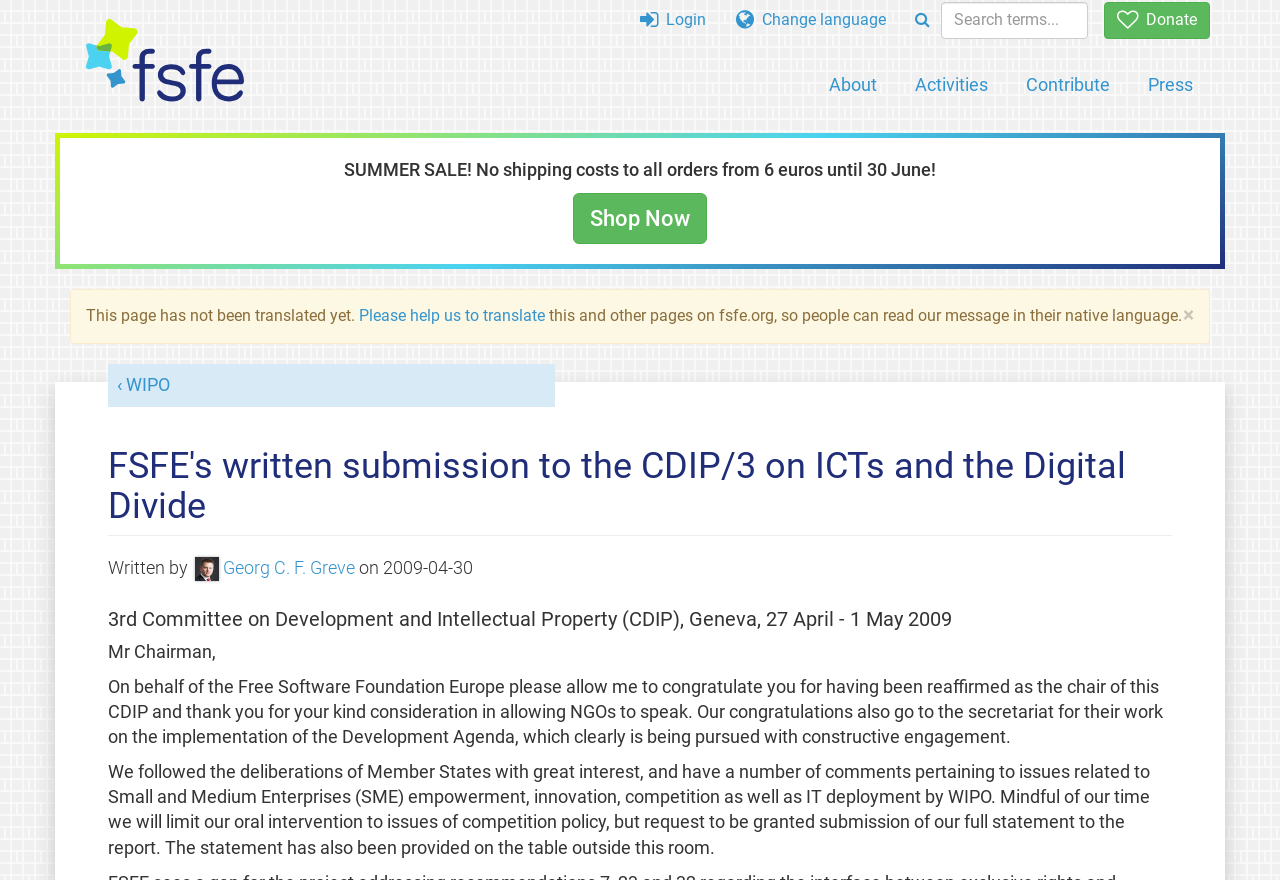Using the element description name="q" placeholder="Search terms...", predict the bounding box coordinates for the UI element. Provide the coordinates in (top-left x, top-left y, bottom-right x, bottom-right y) format with values ranging from 0 to 1.

[0.735, 0.002, 0.85, 0.044]